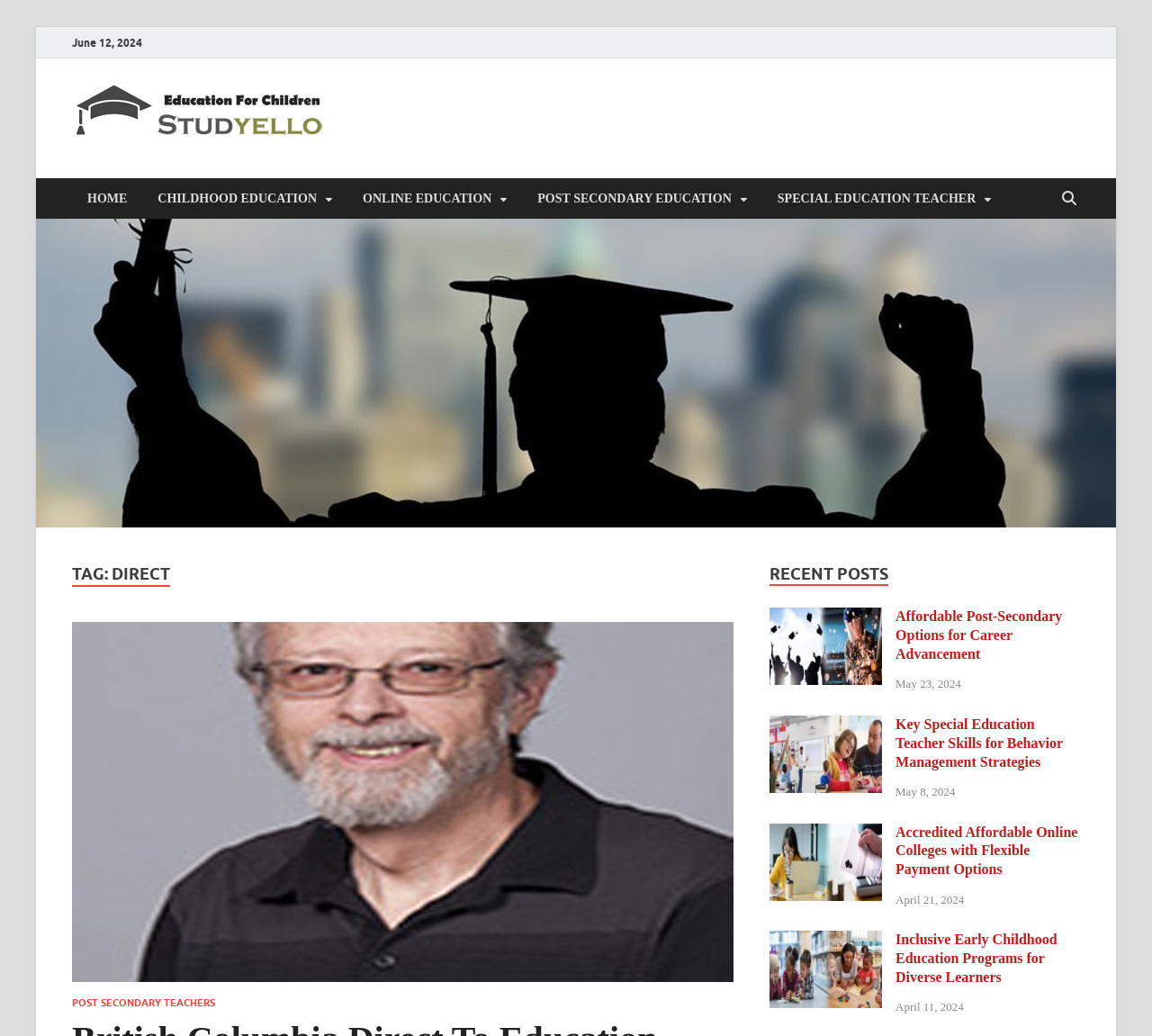What is the main category of education listed on the webpage?
Provide a detailed answer to the question, using the image to inform your response.

The main categories of education are listed on the webpage, including 'HOME', 'CHILDHOOD EDUCATION', 'ONLINE EDUCATION', 'POST SECONDARY EDUCATION', and 'SPECIAL EDUCATION TEACHER'. Among these, 'CHILDHOOD EDUCATION' is one of the main categories.